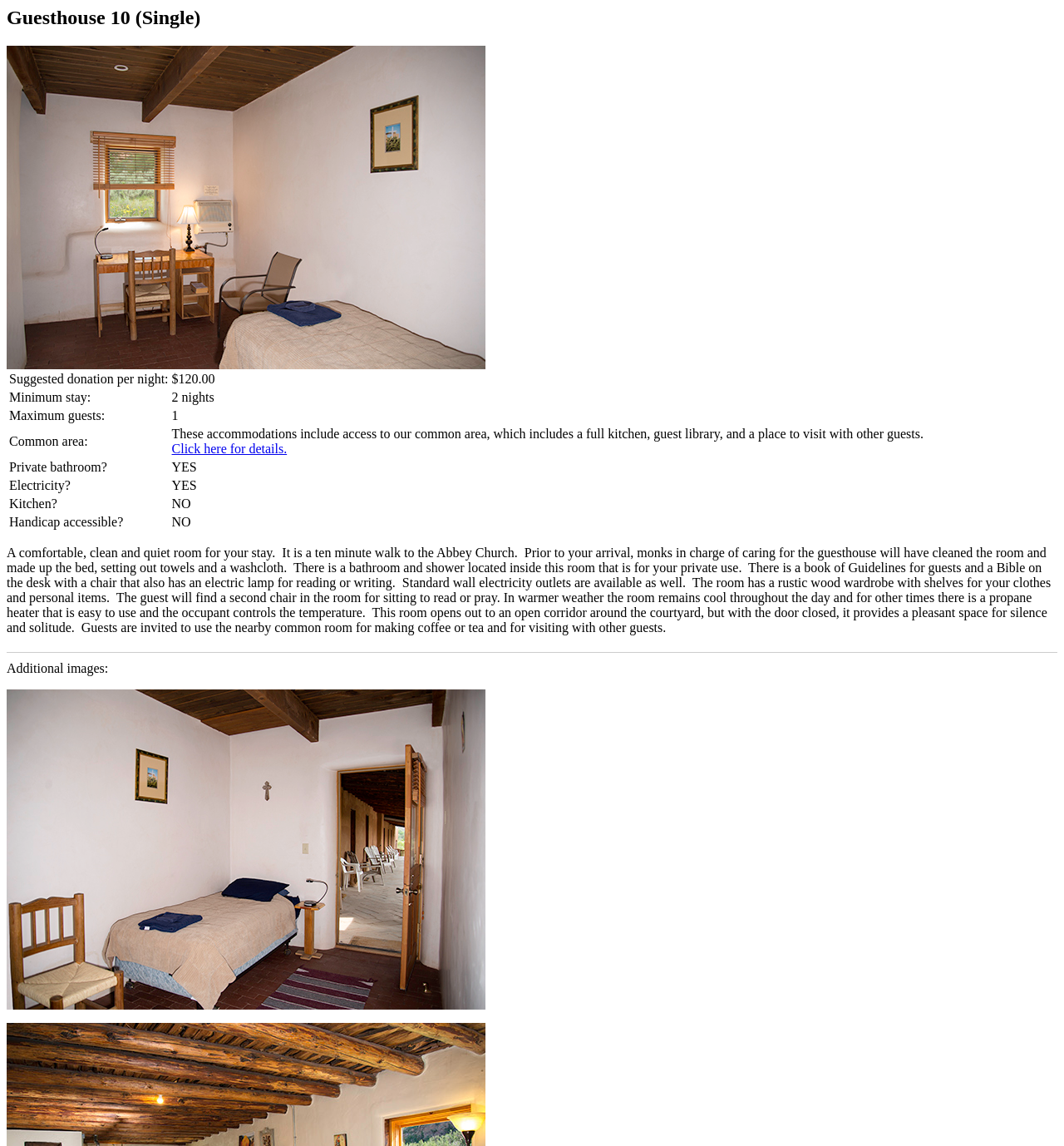Is there a private bathroom?
From the details in the image, answer the question comprehensively.

The answer can be found in the table under the 'Private bathroom?' column, which is 'YES'.